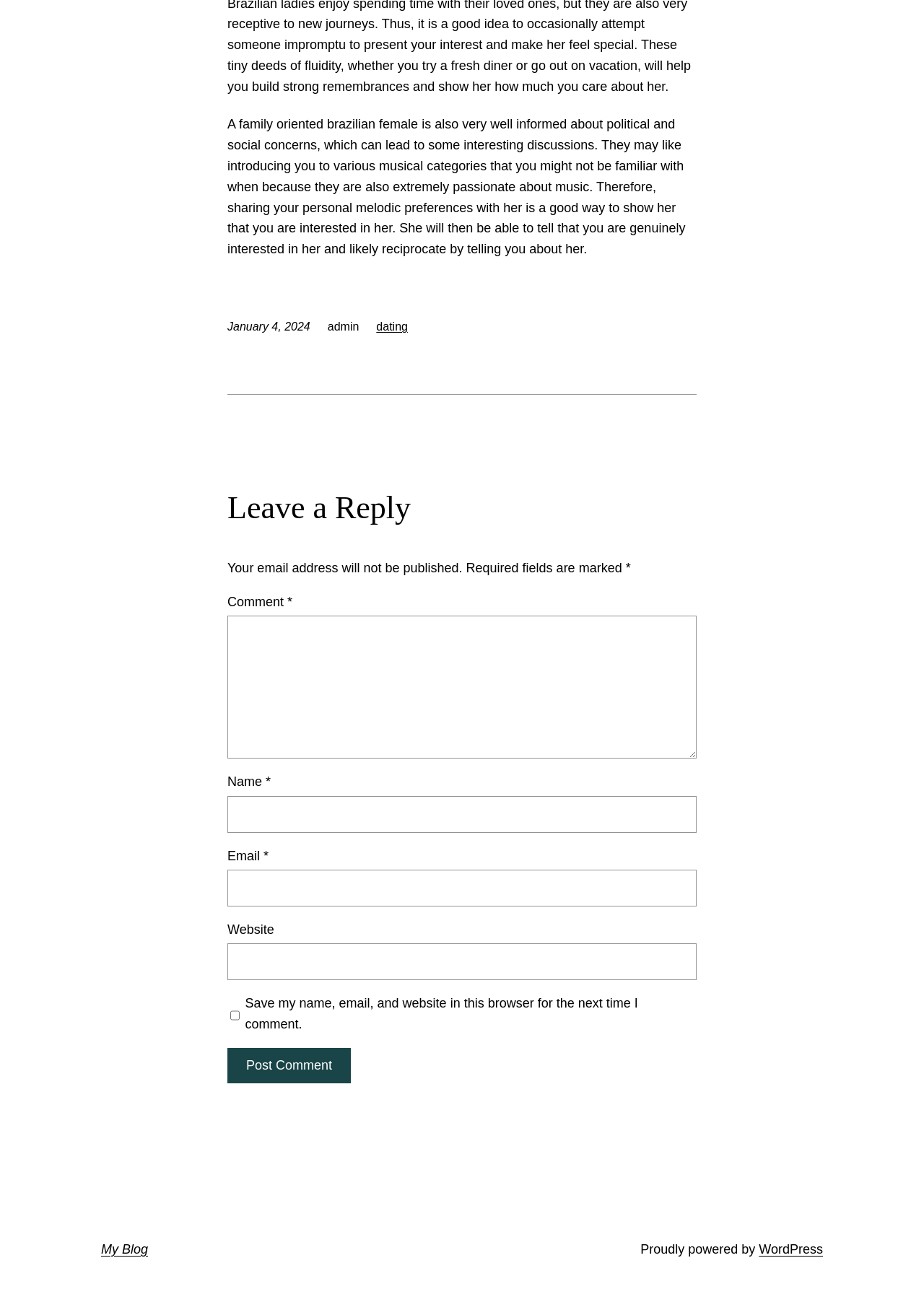Please identify the bounding box coordinates of the region to click in order to complete the given instruction: "Check the WordPress link". The coordinates should be four float numbers between 0 and 1, i.e., [left, top, right, bottom].

[0.821, 0.964, 0.891, 0.975]